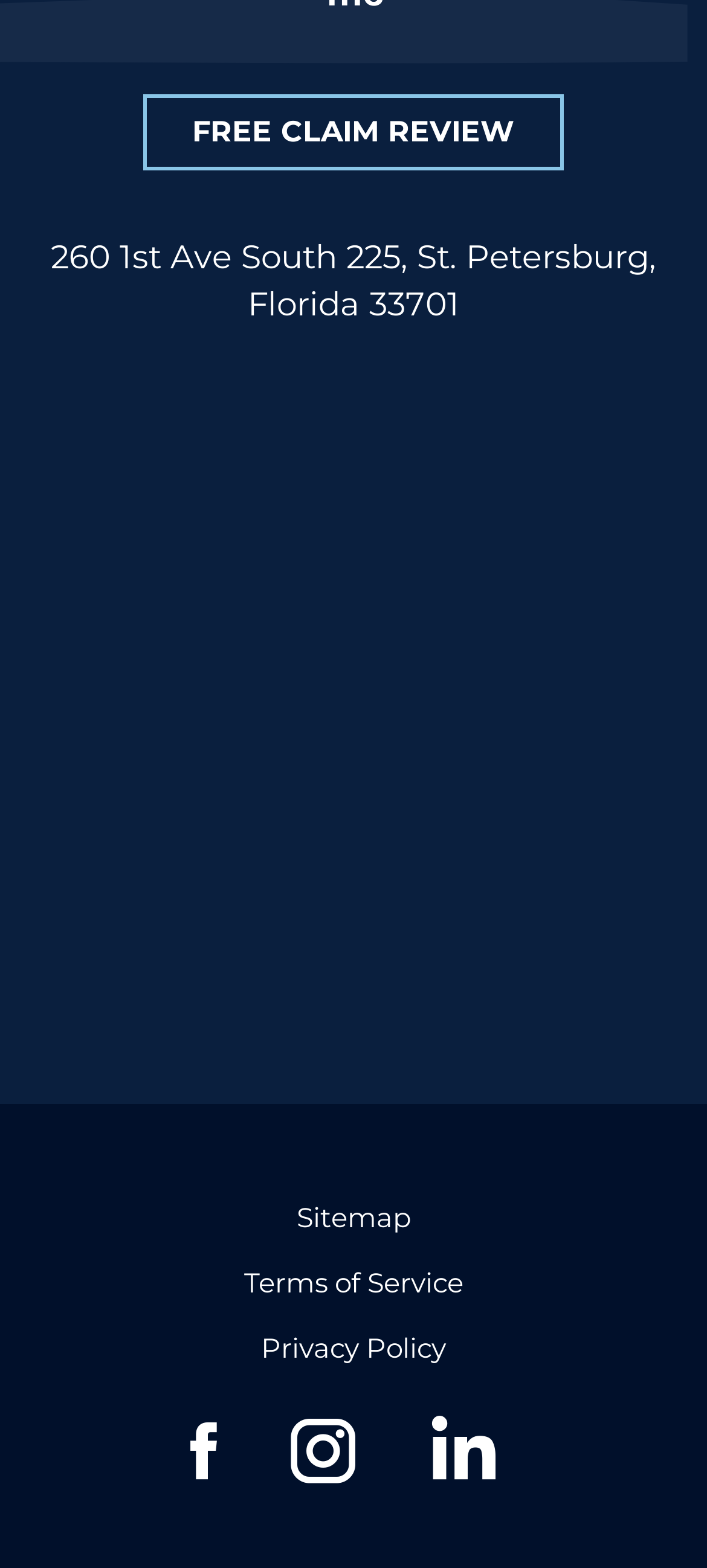How many social media icons are there?
Look at the image and respond with a single word or a short phrase.

3